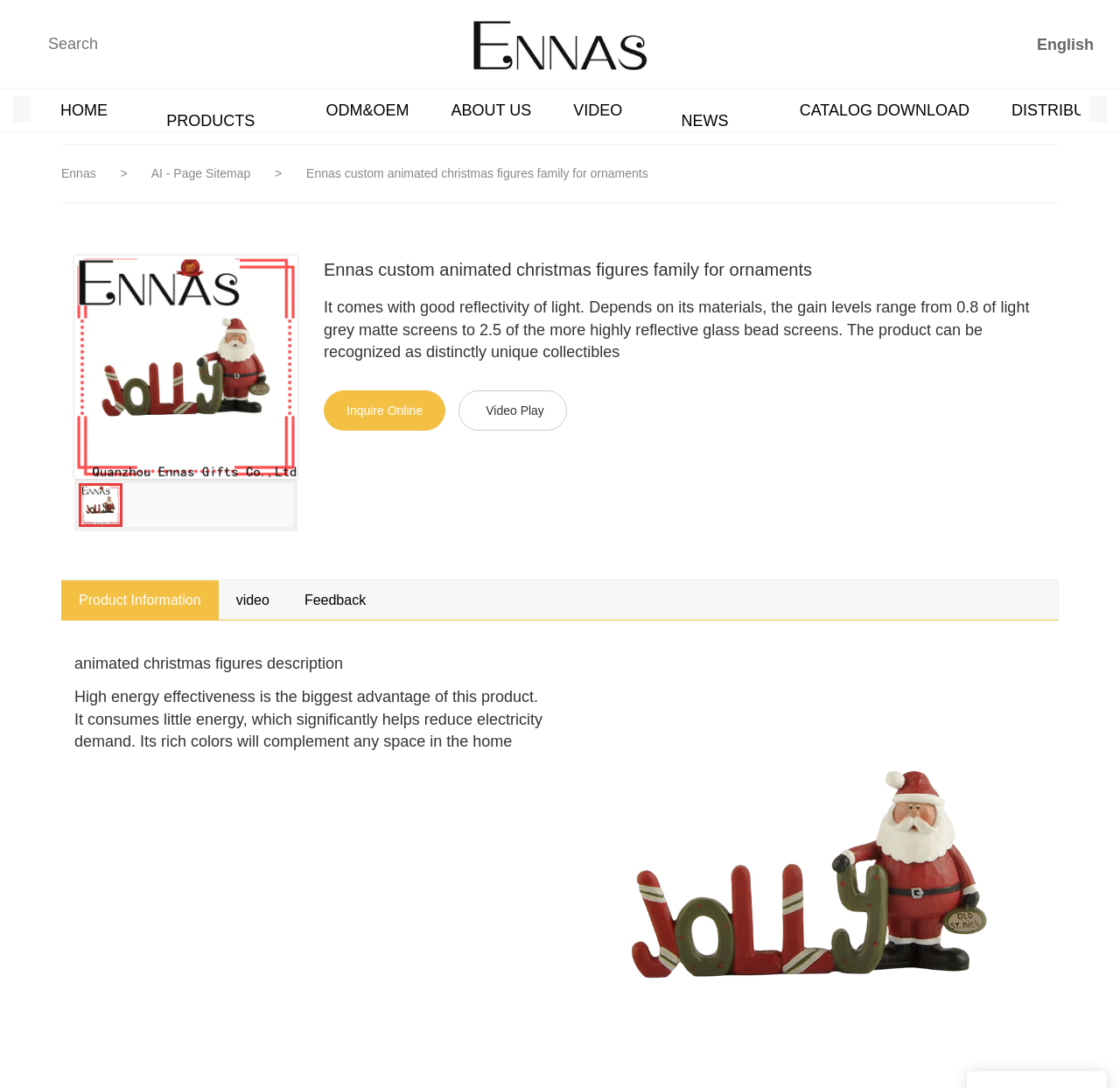Articulate a complete and detailed caption of the webpage elements.

This webpage is about Ennas custom animated Christmas figures for ornaments. At the top left, there is a search bar with a "Search" button next to it. On the top right, there is a language selection option with "English" currently selected. Below the search bar, there is a logo of Ennas Resin Gifts, which is an image with a link to the homepage.

The main navigation menu is located below the logo, with links to "HOME", "PRODUCTS", "ODM&OEM", "ABOUT US", "VIDEO", "NEWS", "CATALOG DOWNLOAD", and "DISTRIBUTOR". 

On the left side, there is a secondary navigation menu with links to "Ennas" and "AI - Page Sitemap". Below this menu, there is a heading that reads "Ennas custom animated christmas figures family for ornaments". 

To the right of the heading, there are two images of the animated Christmas figures. Below the images, there is a description of the product, which mentions its good reflectivity of light and unique collectible features. There are also buttons to "Inquire Online" and play a video.

Further down, there is a tab list with three tabs: "Product Information", "video", and "Feedback". The "Product Information" tab is not currently selected. Below the tab list, there are two paragraphs of text that describe the product's high energy effectiveness and rich colors.

Overall, this webpage appears to be a product page for Ennas custom animated Christmas figures, providing detailed information and images of the product.